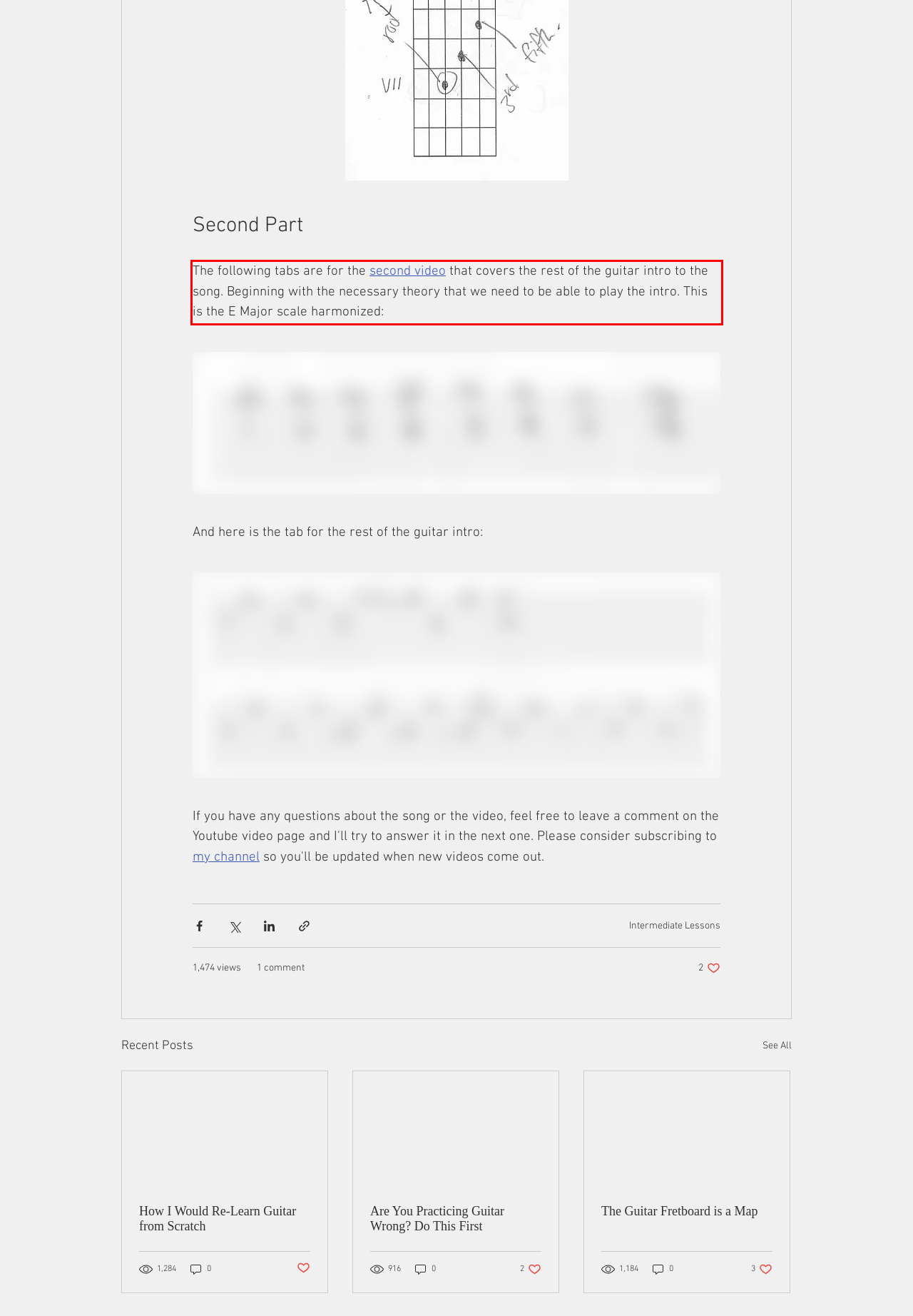Using the provided screenshot of a webpage, recognize the text inside the red rectangle bounding box by performing OCR.

The following tabs are for the second video that covers the rest of the guitar intro to the song. Beginning with the necessary theory that we need to be able to play the intro. This is the E Major scale harmonized: